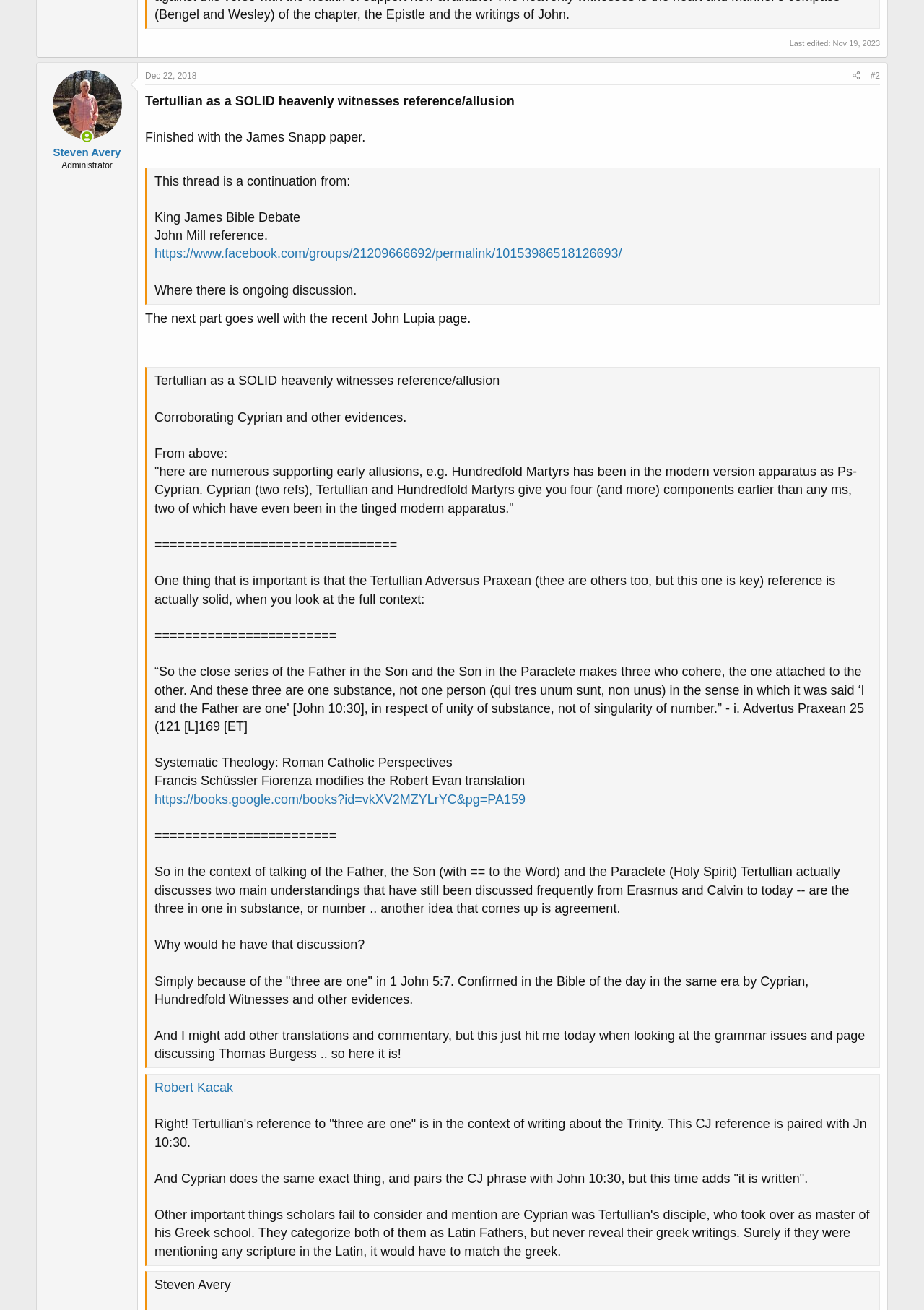Determine the bounding box coordinates of the region that needs to be clicked to achieve the task: "Read more about SLG Seminar".

None